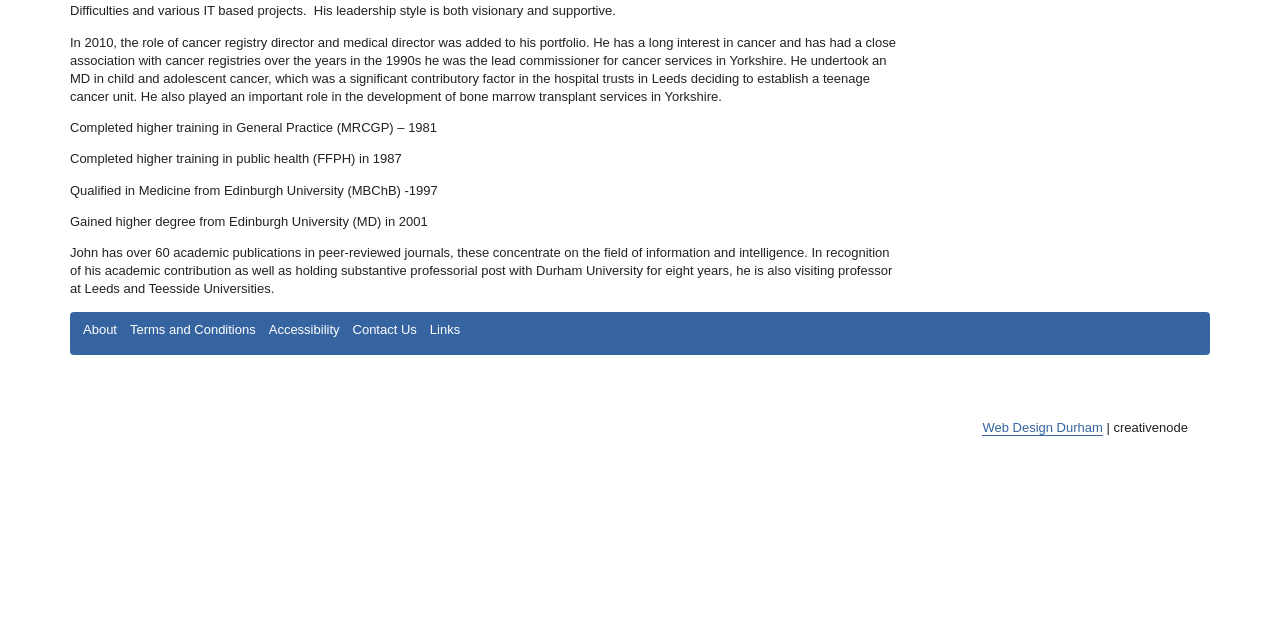Identify the bounding box for the UI element specified in this description: "Contact Us". The coordinates must be four float numbers between 0 and 1, formatted as [left, top, right, bottom].

[0.275, 0.503, 0.326, 0.526]